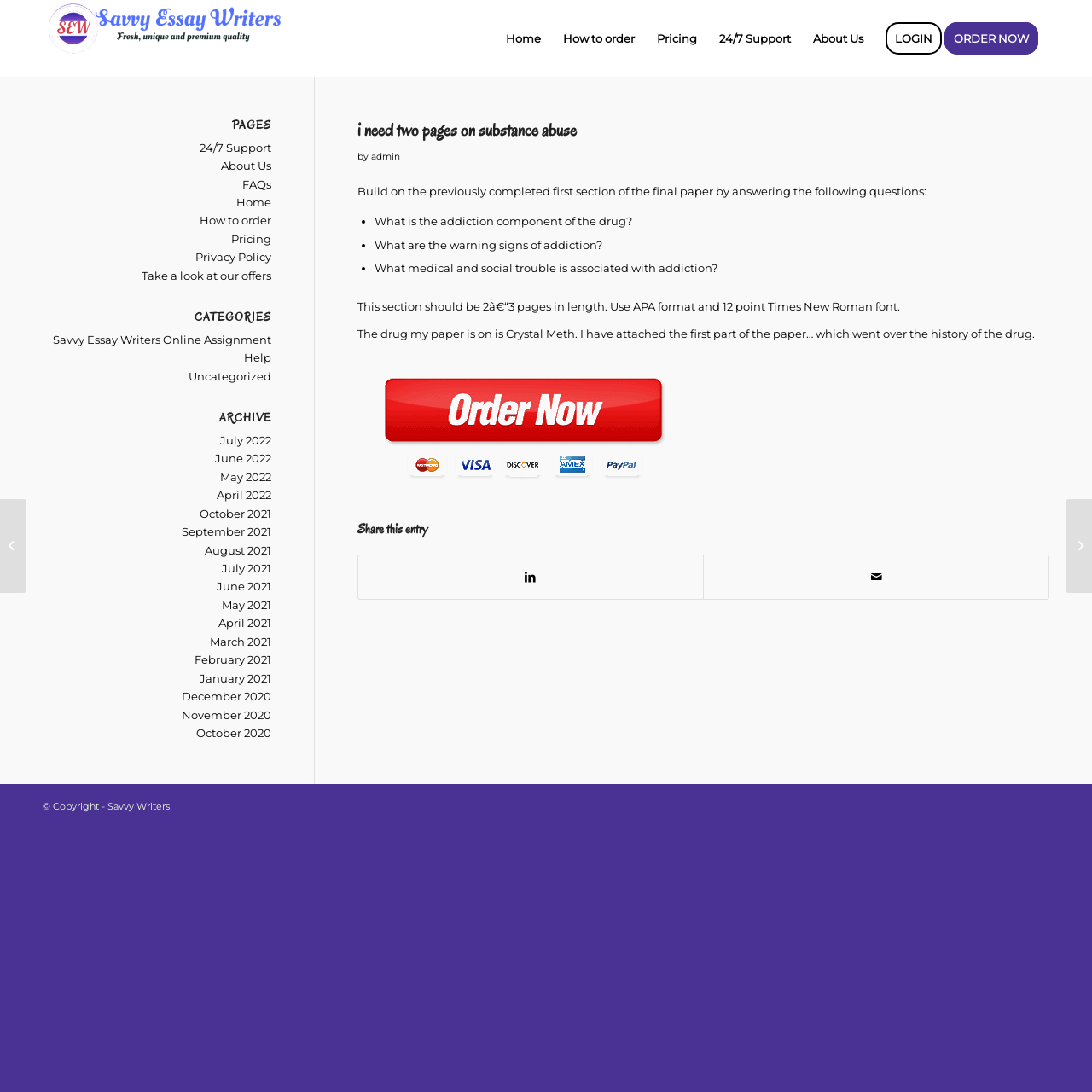Given the description of the UI element: "November 2020", predict the bounding box coordinates in the form of [left, top, right, bottom], with each value being a float between 0 and 1.

[0.166, 0.648, 0.248, 0.661]